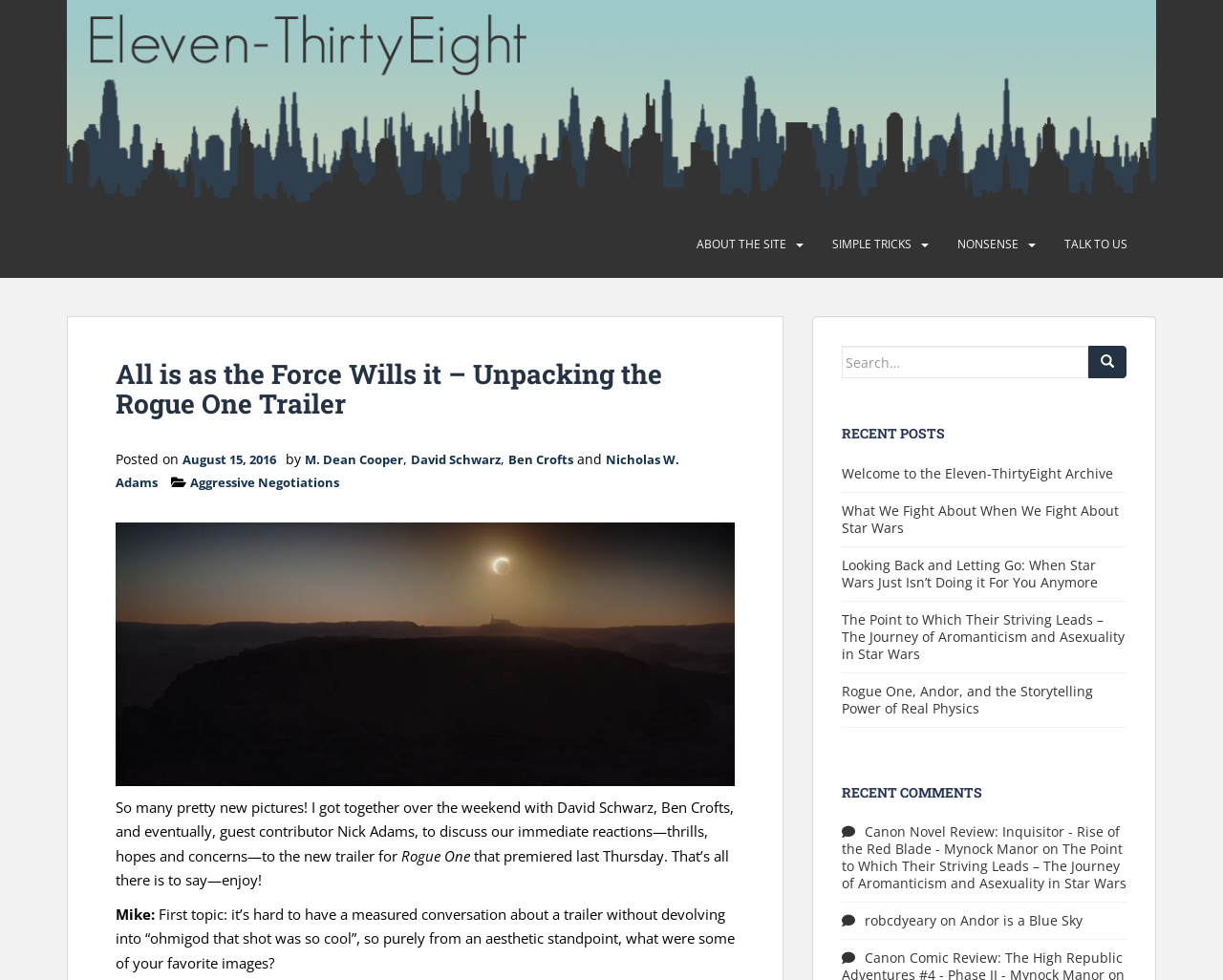Specify the bounding box coordinates of the area to click in order to execute this command: 'View the 'Rogue One, Andor, and the Storytelling Power of Real Physics' post'. The coordinates should consist of four float numbers ranging from 0 to 1, and should be formatted as [left, top, right, bottom].

[0.688, 0.696, 0.894, 0.732]